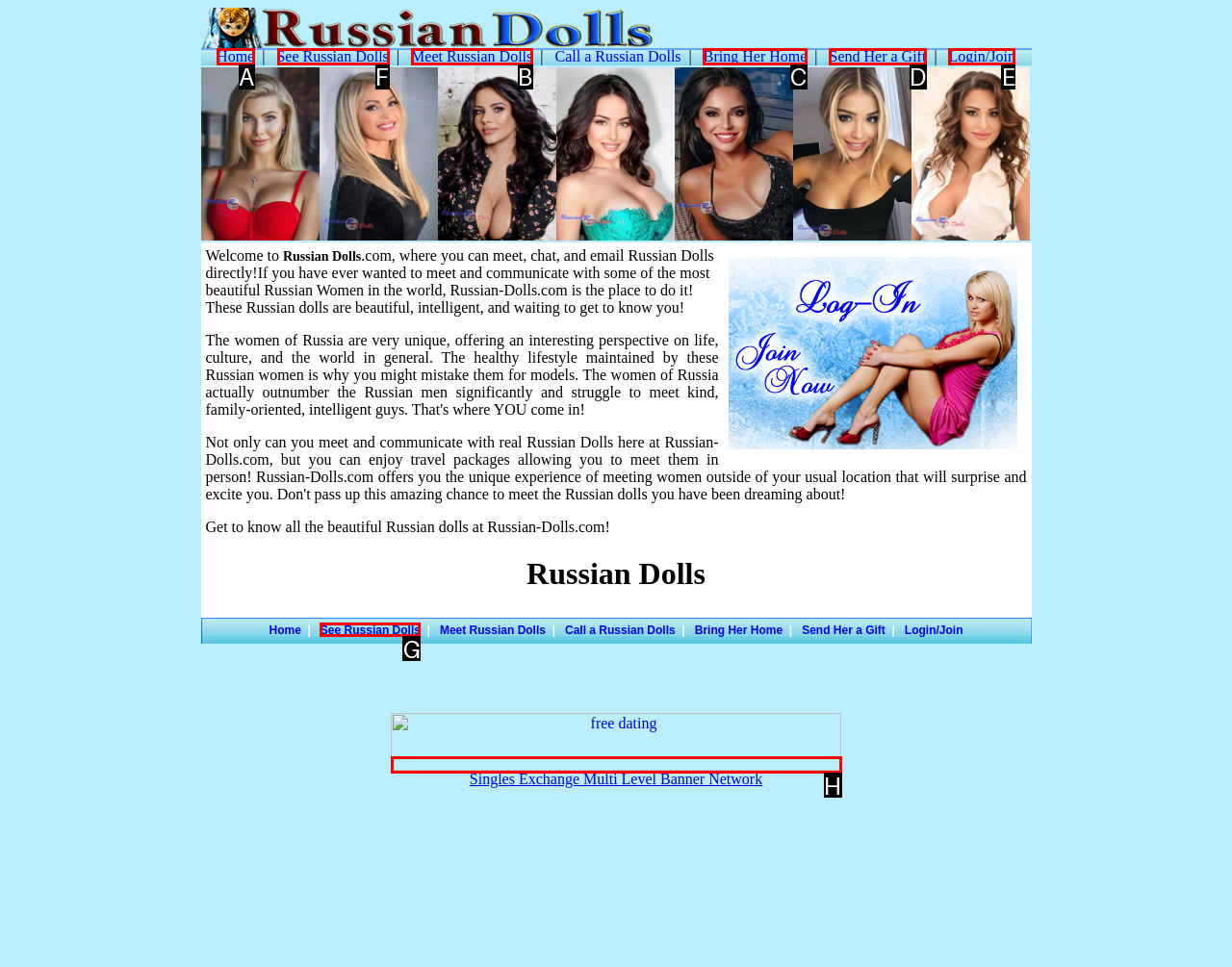Determine which HTML element to click to execute the following task: View Russian Dolls Answer with the letter of the selected option.

F